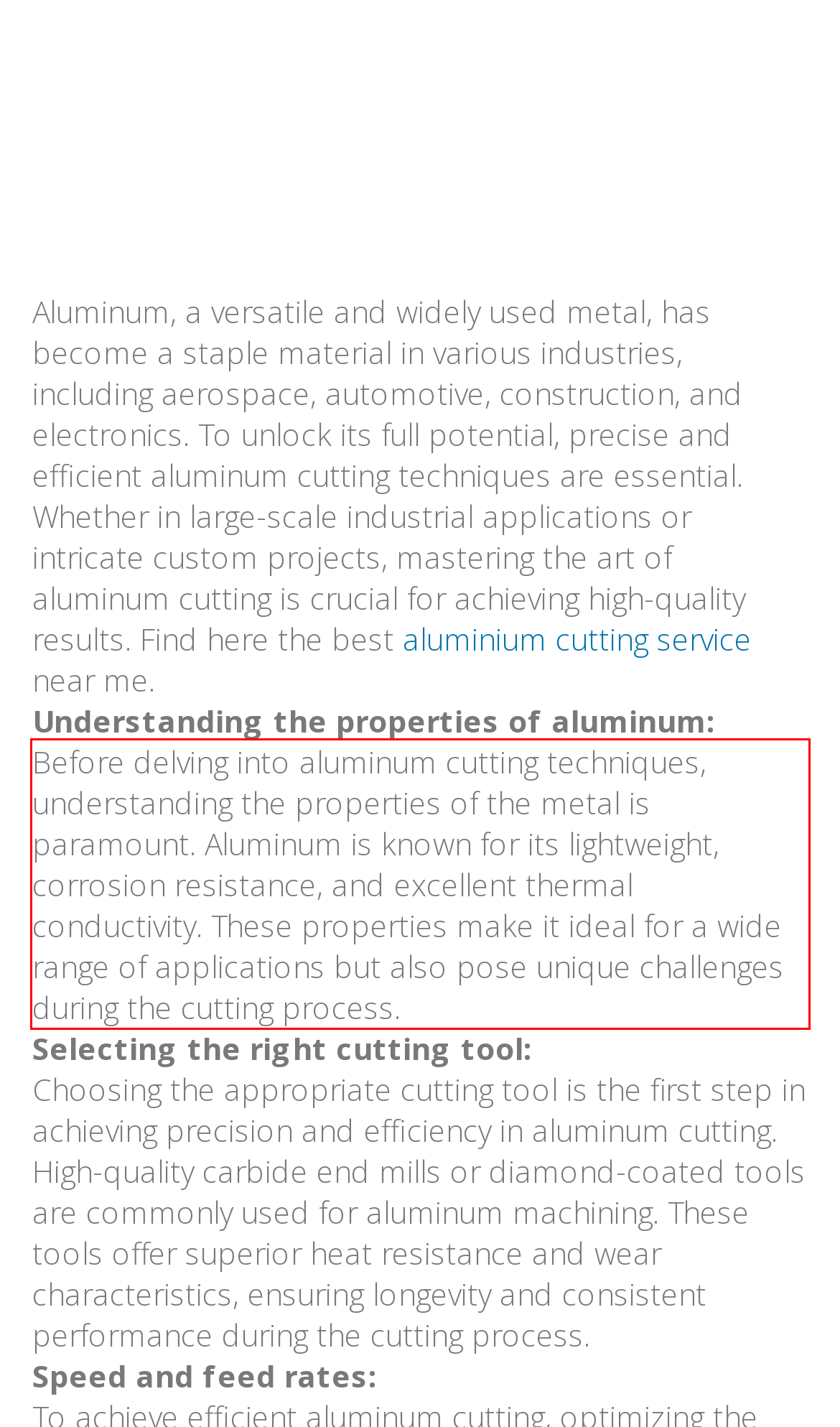Please use OCR to extract the text content from the red bounding box in the provided webpage screenshot.

Before delving into aluminum cutting techniques, understanding the properties of the metal is paramount. Aluminum is known for its lightweight, corrosion resistance, and excellent thermal conductivity. These properties make it ideal for a wide range of applications but also pose unique challenges during the cutting process.